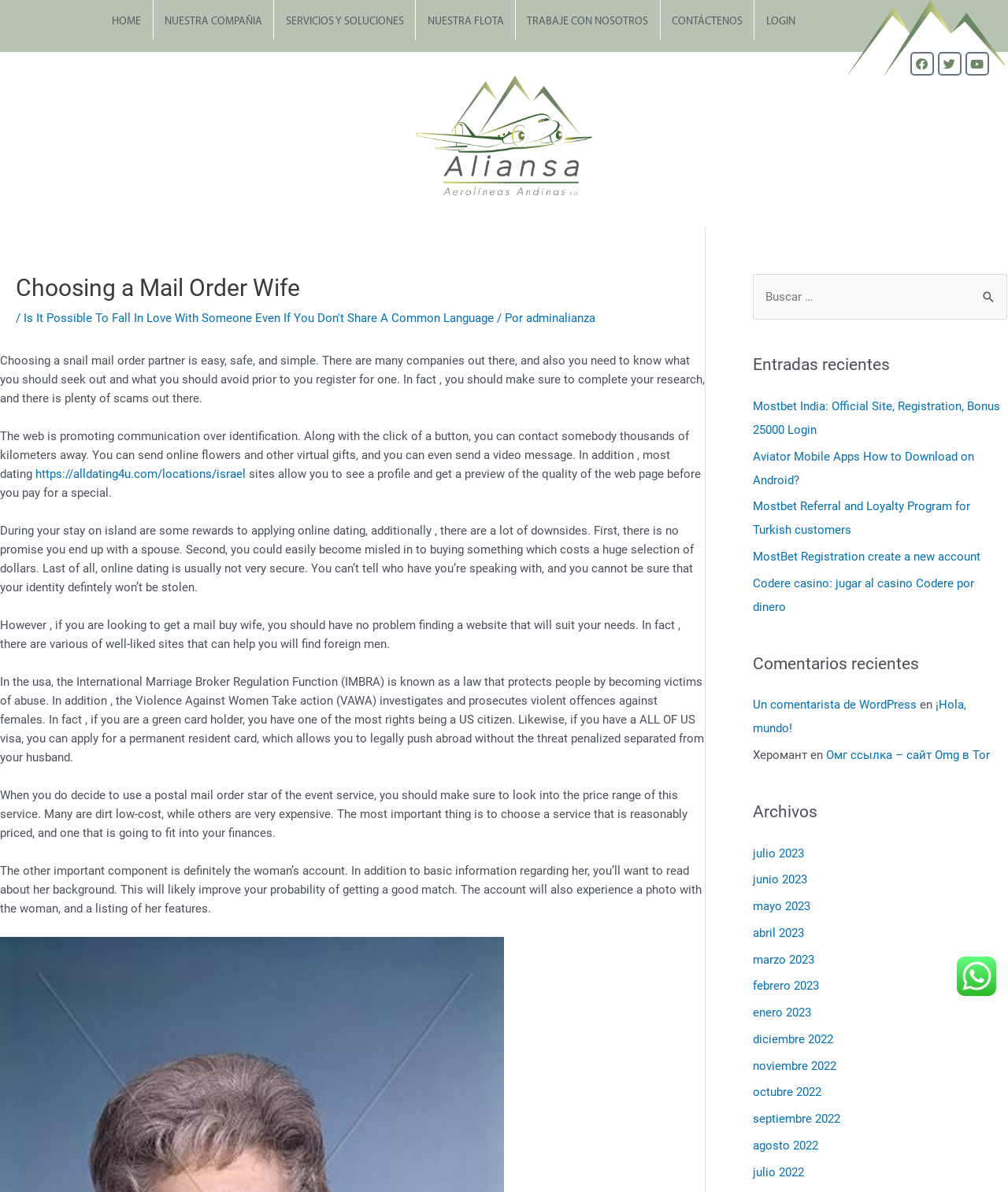Answer the question briefly using a single word or phrase: 
What can you do on most dating sites?

See a profile and get a preview